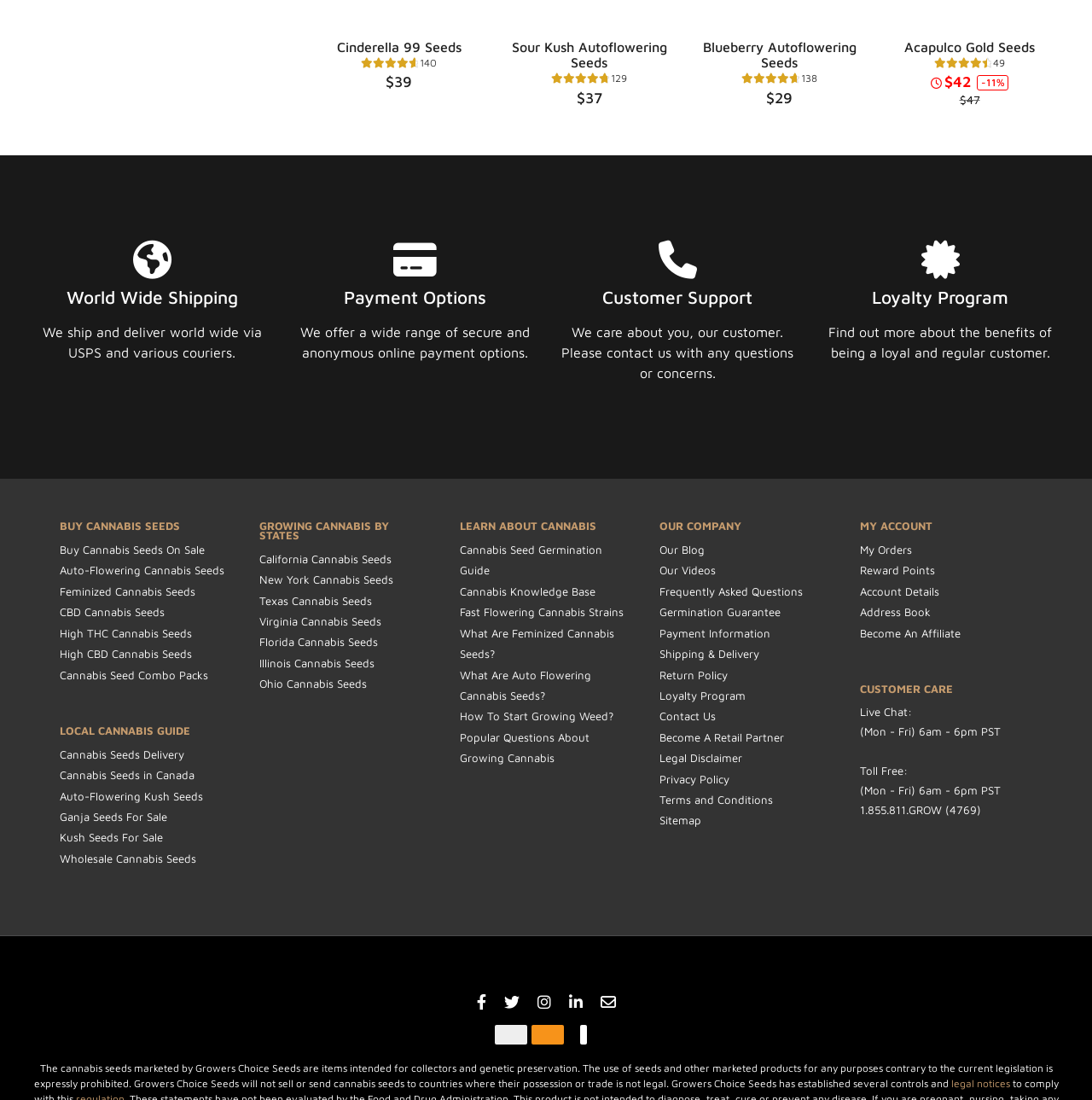What is the price of Cinderella 99 Seeds?
Based on the visual, give a brief answer using one word or a short phrase.

$39